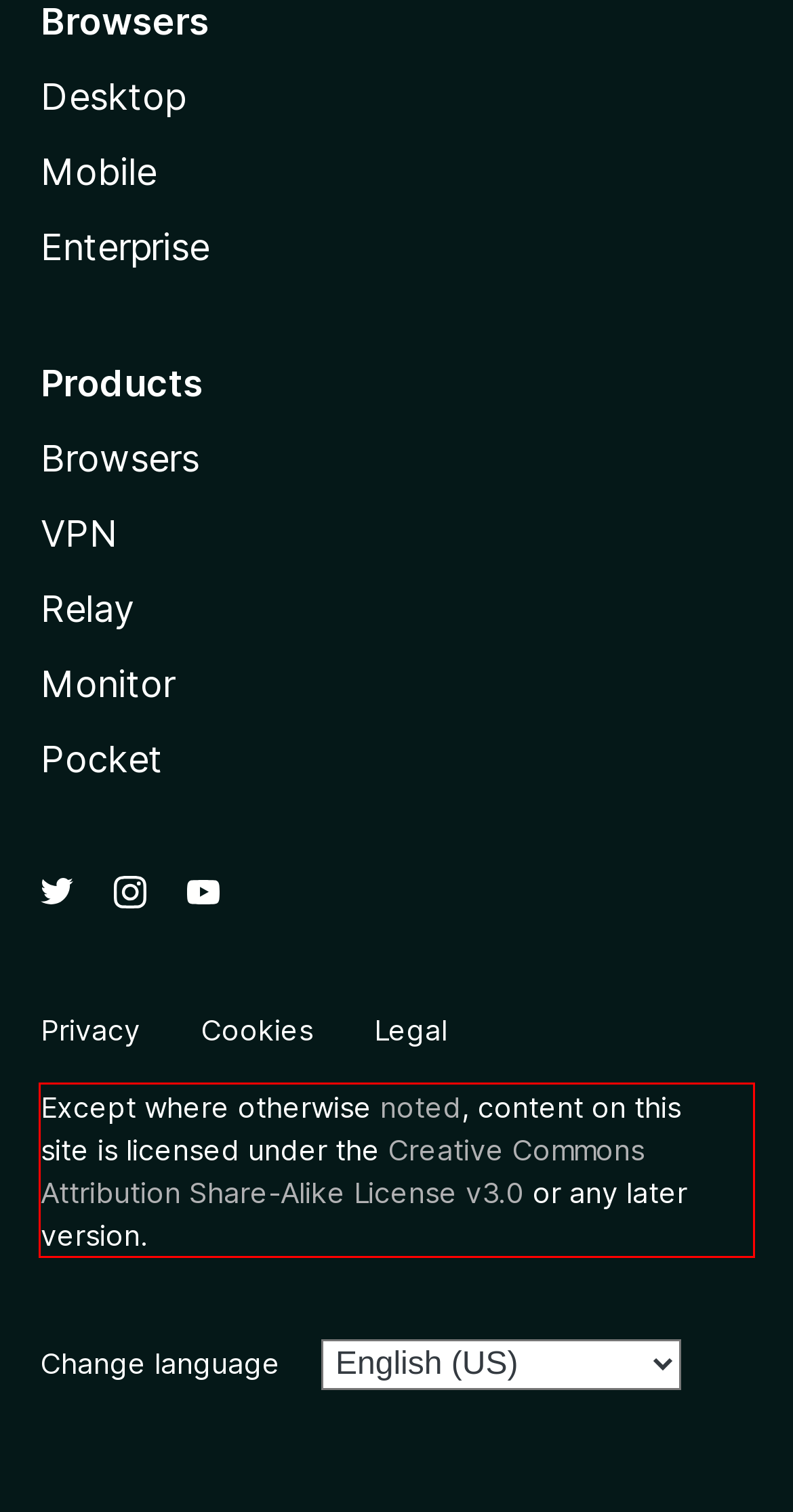Given a screenshot of a webpage containing a red rectangle bounding box, extract and provide the text content found within the red bounding box.

Except where otherwise noted, content on this site is licensed under the Creative Commons Attribution Share-Alike License v3.0 or any later version.